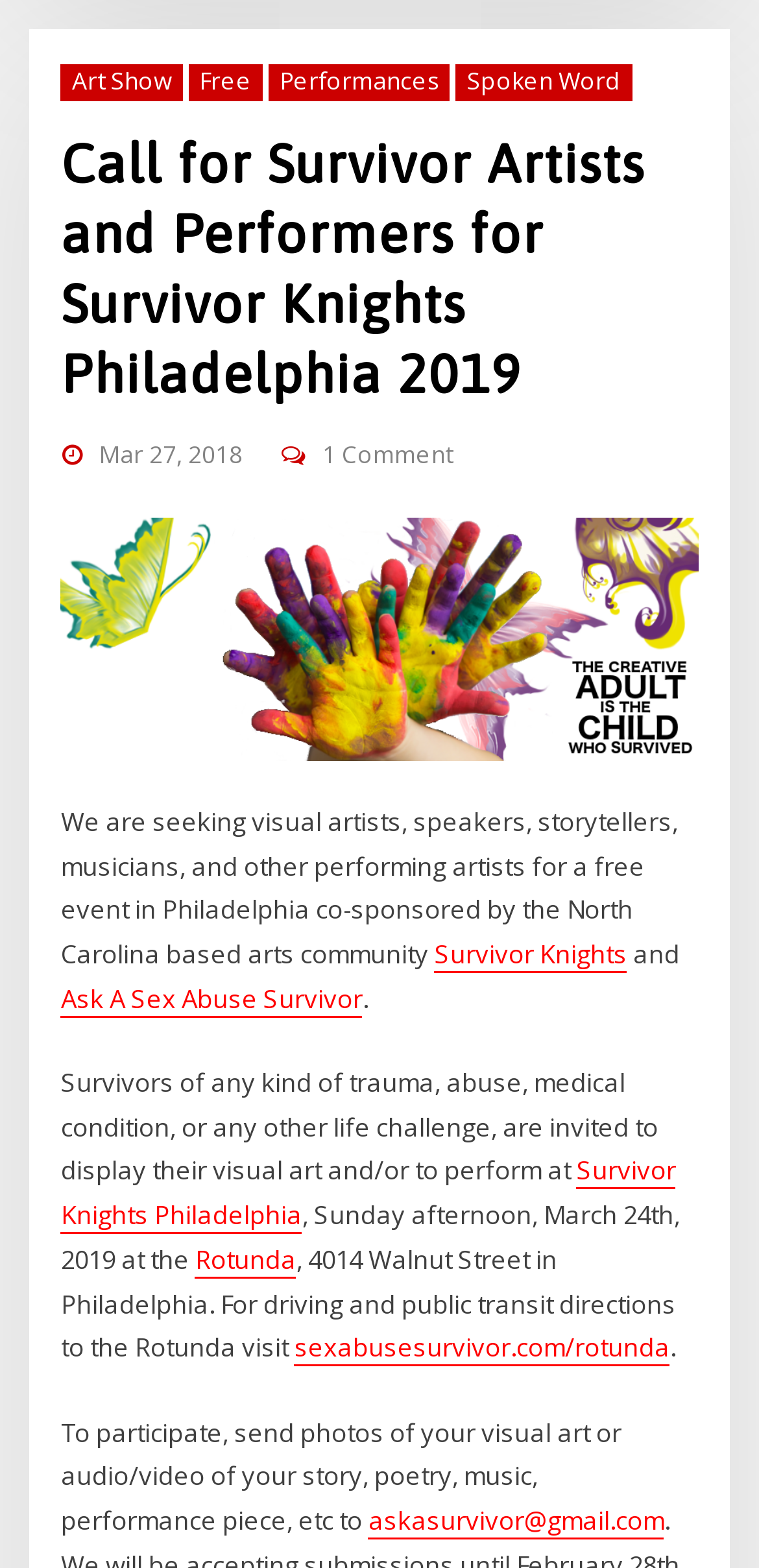Find the bounding box coordinates of the UI element according to this description: "Rotunda".

[0.257, 0.792, 0.39, 0.814]